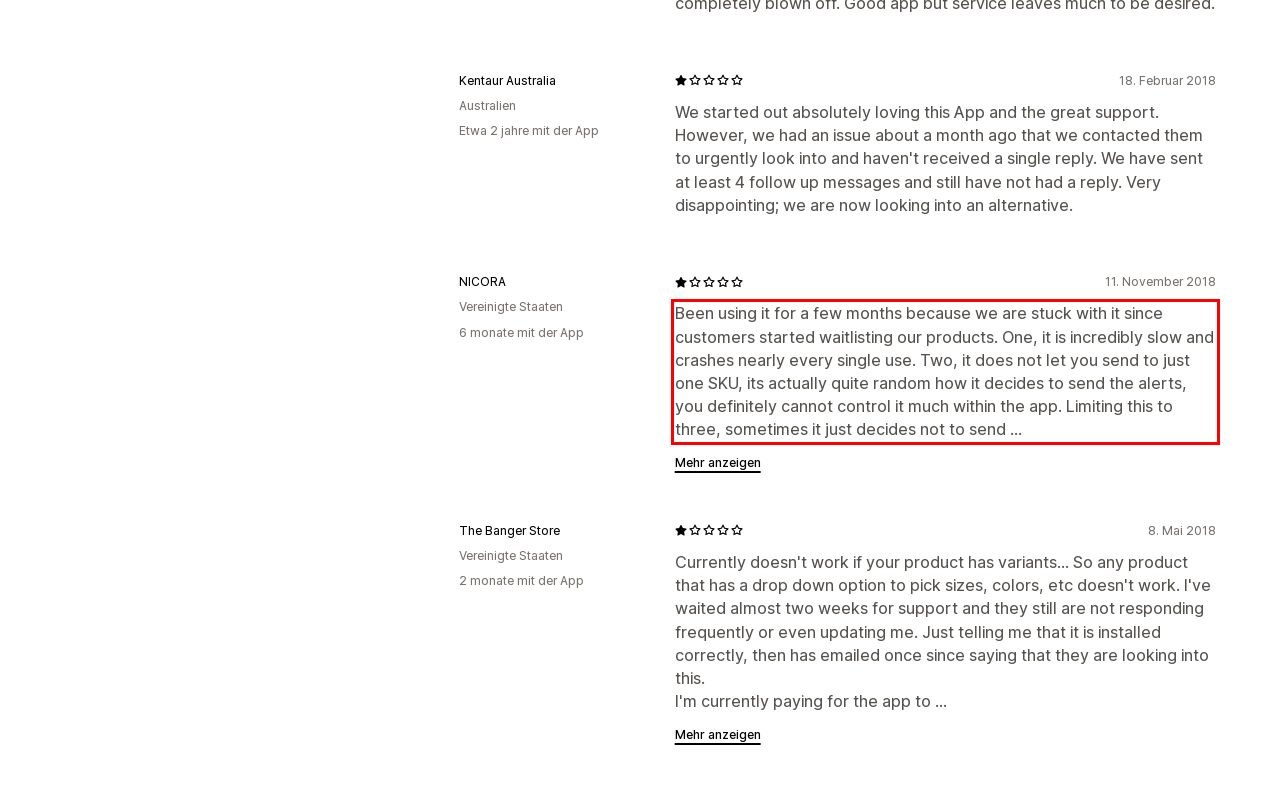Perform OCR on the text inside the red-bordered box in the provided screenshot and output the content.

Been using it for a few months because we are stuck with it since customers started waitlisting our products. One, it is incredibly slow and crashes nearly every single use. Two, it does not let you send to just one SKU, its actually quite random how it decides to send the alerts, you definitely cannot control it much within the app. Limiting this to three, sometimes it just decides not to send ...